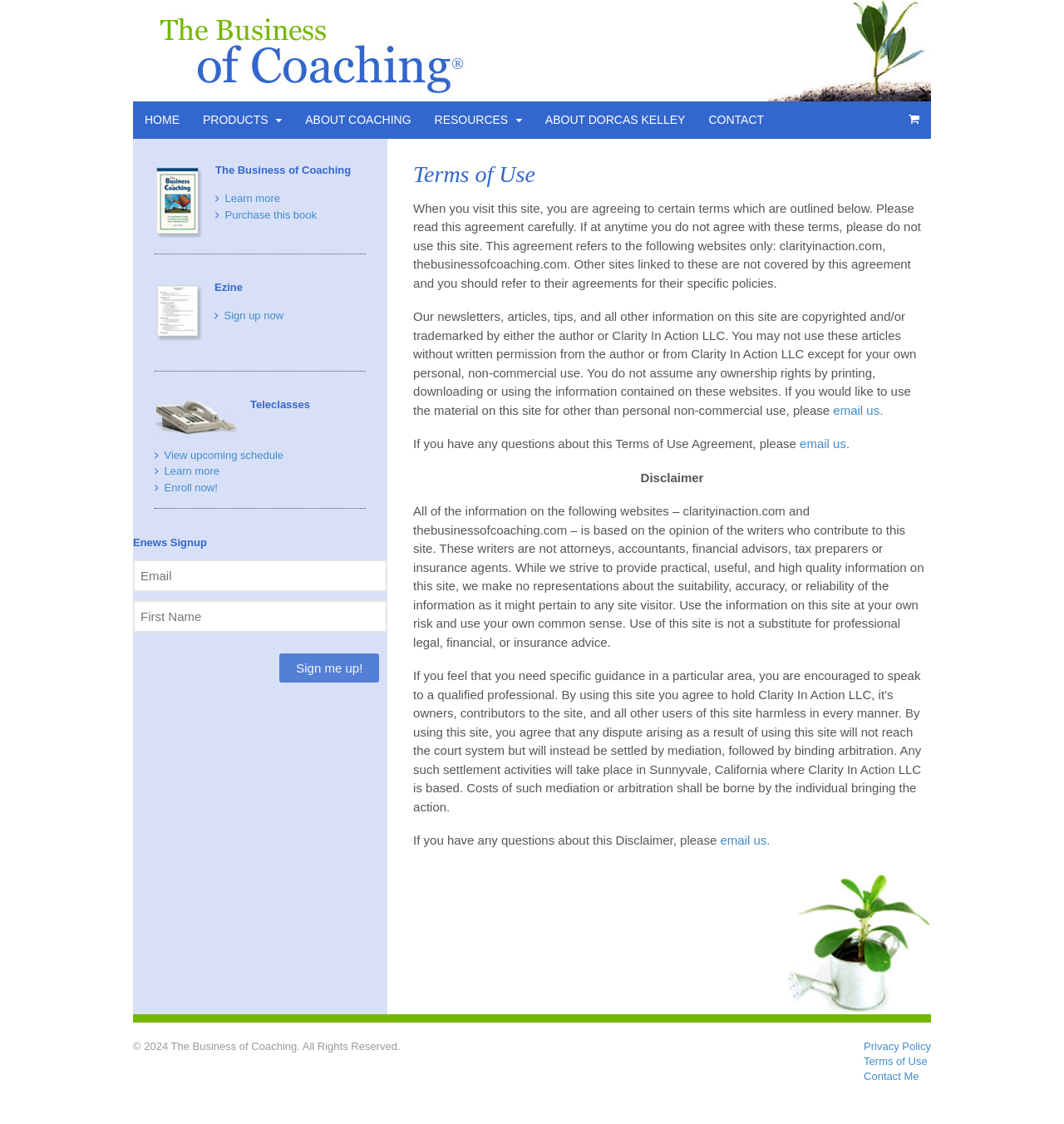Answer the following query with a single word or phrase:
How can I contact the website owner?

By emailing them